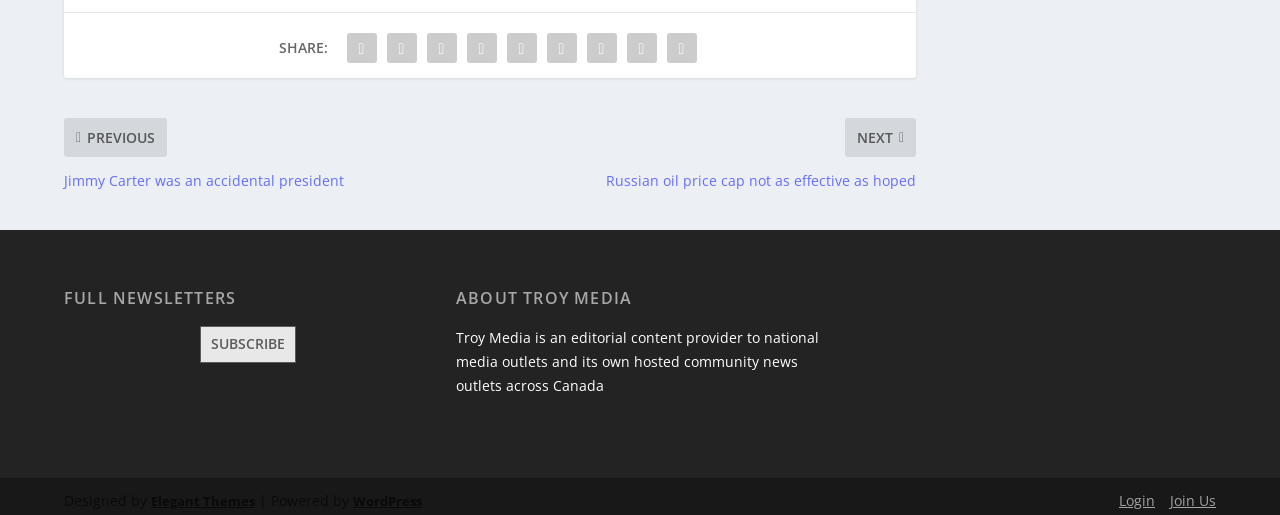Provide the bounding box coordinates of the section that needs to be clicked to accomplish the following instruction: "Visit Elegant Themes."

[0.118, 0.937, 0.199, 0.972]